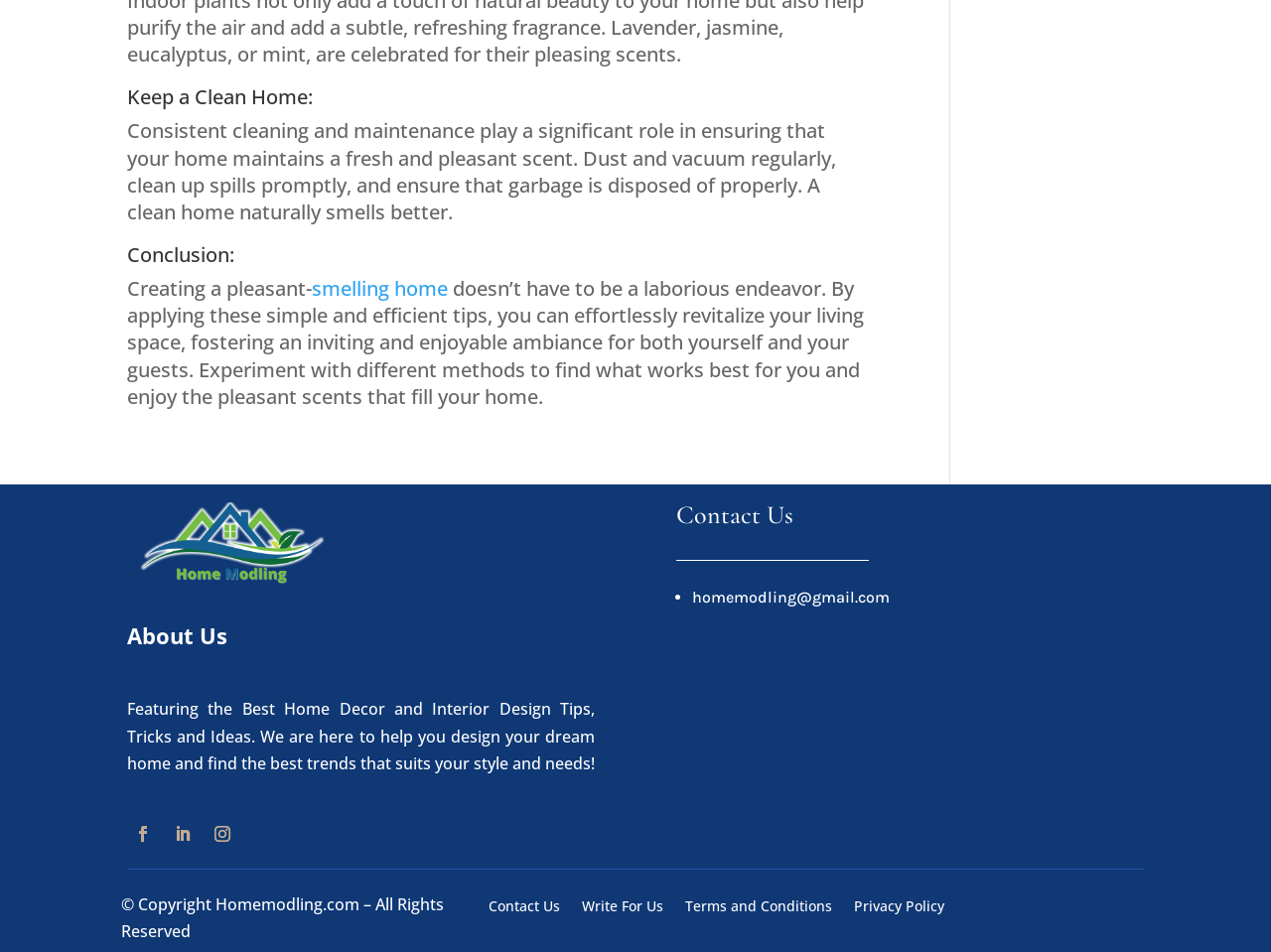Specify the bounding box coordinates of the element's area that should be clicked to execute the given instruction: "Visit 'Contact Us'". The coordinates should be four float numbers between 0 and 1, i.e., [left, top, right, bottom].

[0.385, 0.945, 0.441, 0.968]